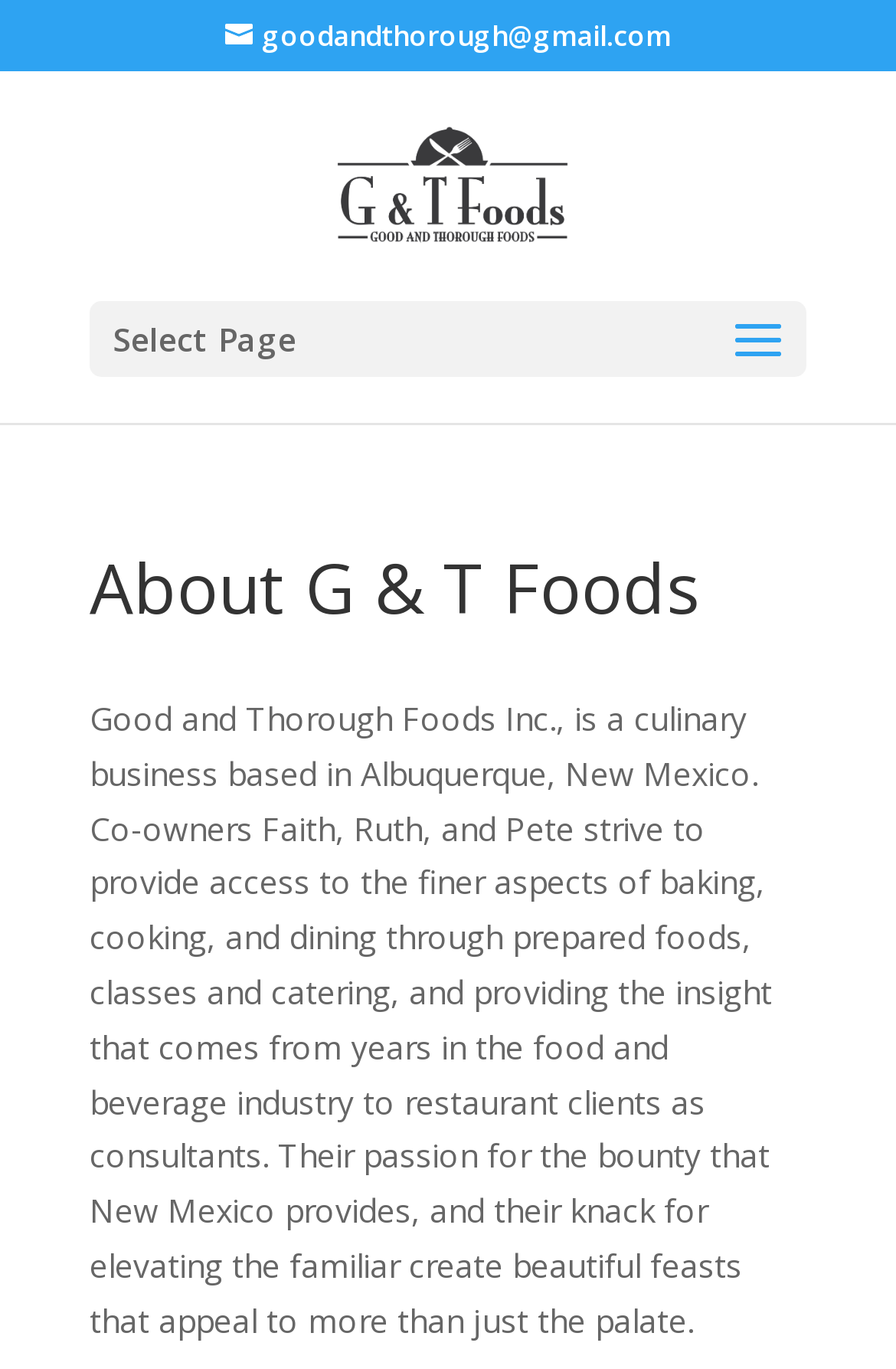Using the webpage screenshot and the element description goodandthorough@gmail.com, determine the bounding box coordinates. Specify the coordinates in the format (top-left x, top-left y, bottom-right x, bottom-right y) with values ranging from 0 to 1.

[0.251, 0.012, 0.749, 0.04]